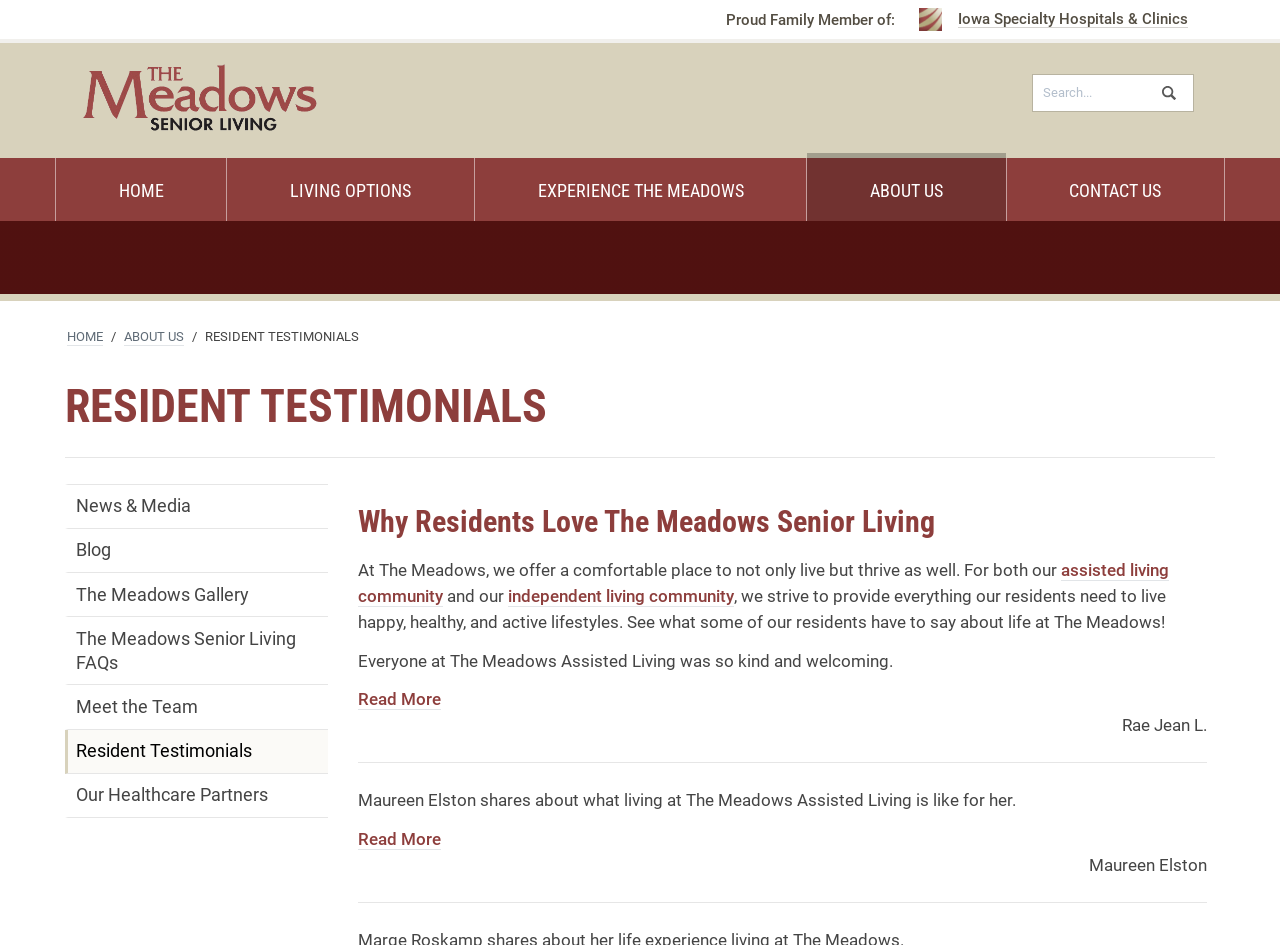Find the coordinates for the bounding box of the element with this description: "About Us".

[0.097, 0.348, 0.144, 0.366]